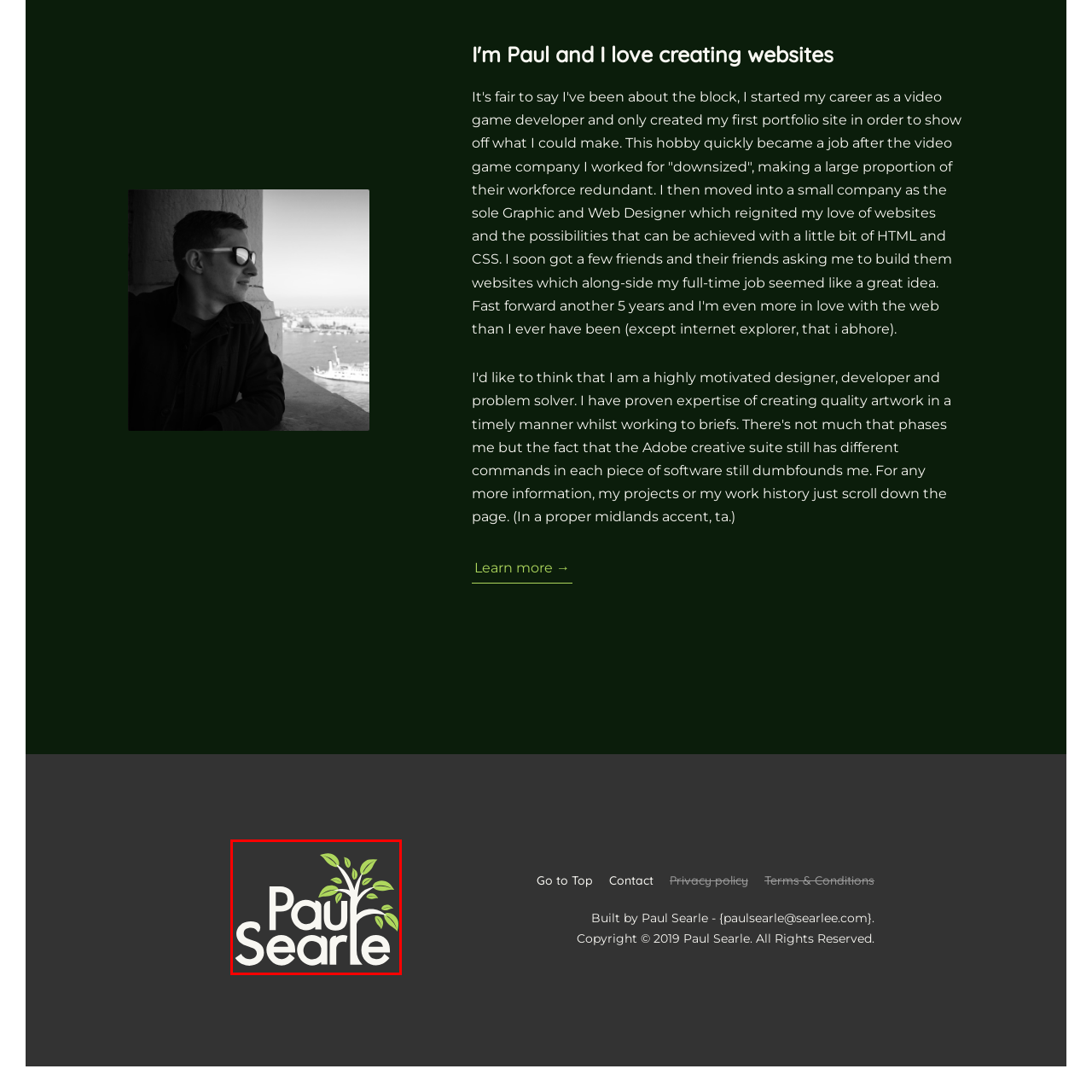Examine the image inside the red bounding box and deliver a thorough answer to the question that follows, drawing information from the image: What is the theme of the stylized tree motif?

The caption explains that the stylized tree motif, where the trunk forms part of the letter 'P' and branches extend out, adorned with vibrant green leaves, emphasizes growth and creativity, reflecting Paul's passion for web development and design.